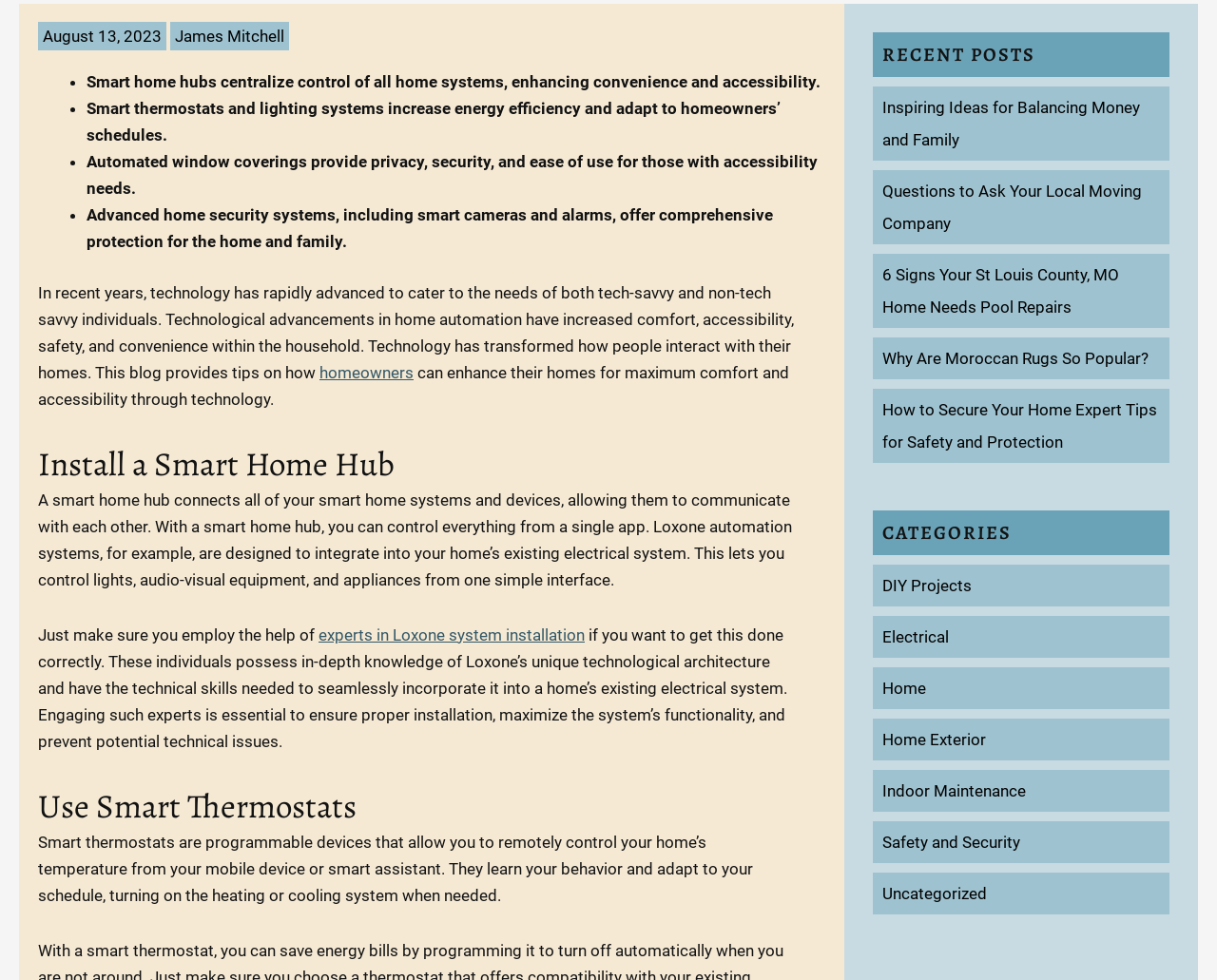Refer to the element description Locomotives & Drives and identify the corresponding bounding box in the screenshot. Format the coordinates as (top-left x, top-left y, bottom-right x, bottom-right y) with values in the range of 0 to 1.

None